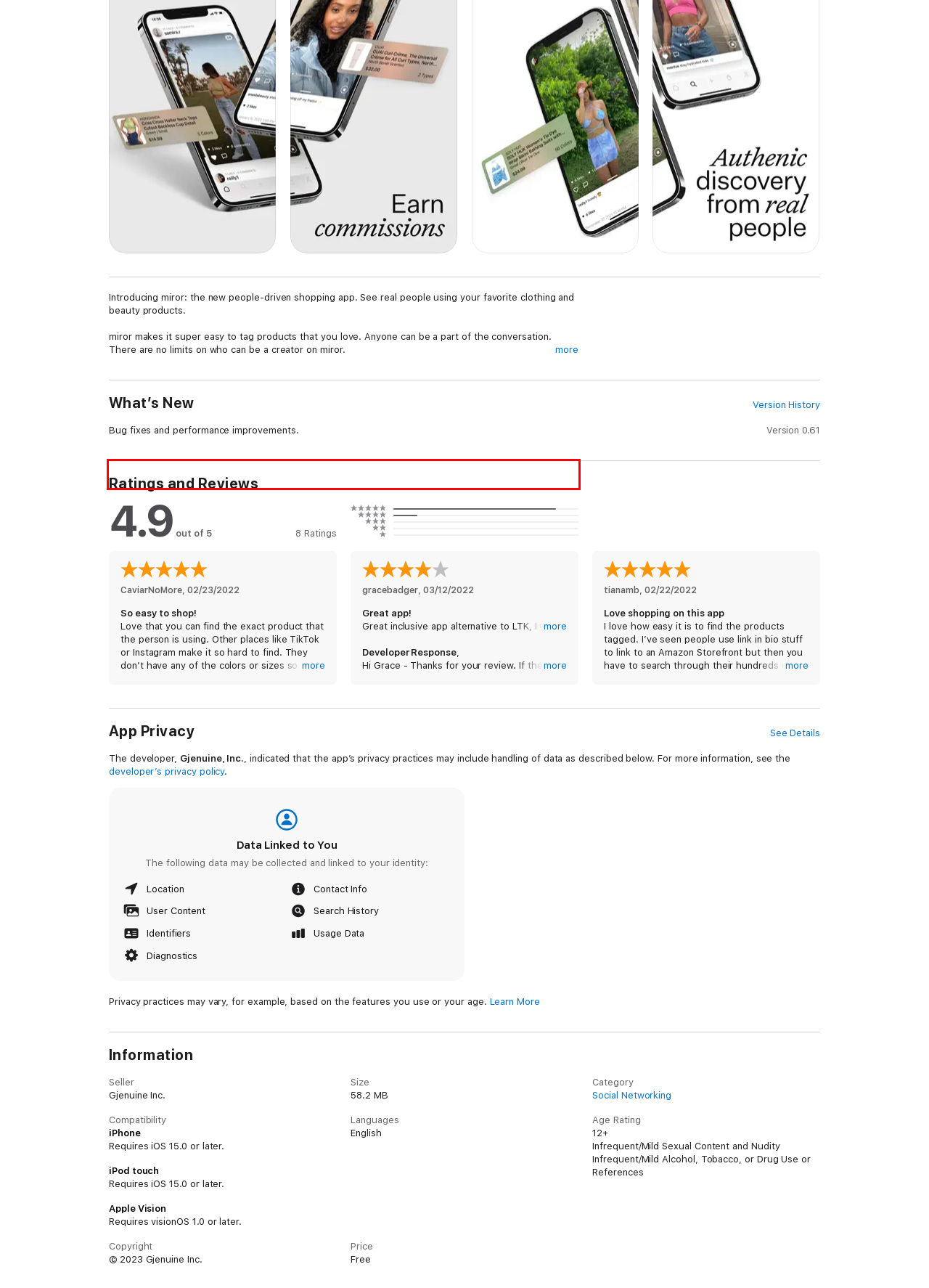Using OCR, extract the text content found within the red bounding box in the given webpage screenshot.

TAG all the Amazon products you love in your own content. Share your style and beauty tips to the community. Anyone can be a creator!